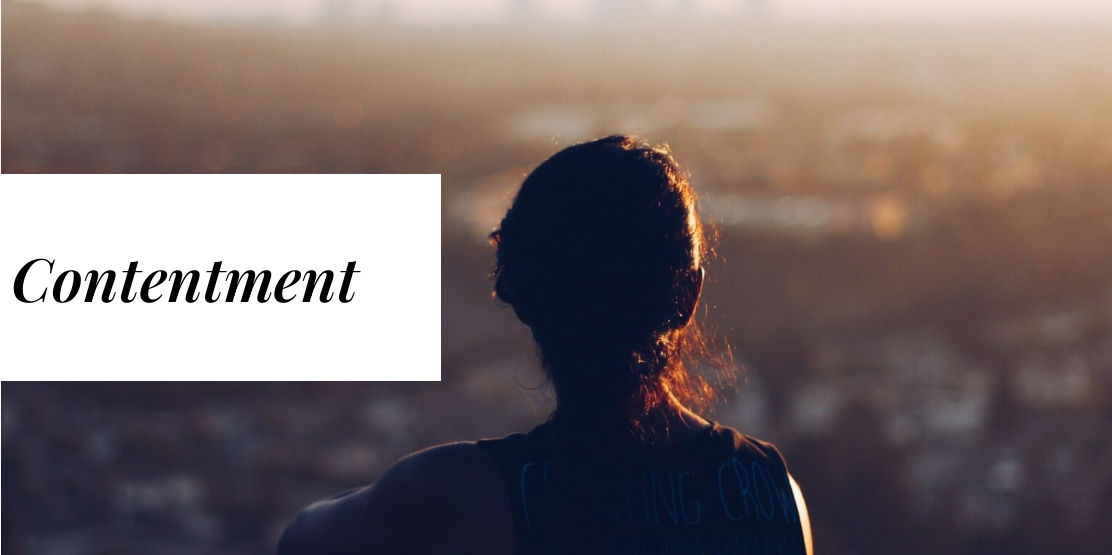Look at the image and answer the question in detail:
What is the theme of the article?

The theme of the article is the tension between ambition and contentment in character development, as highlighted by the author's reflections on embracing both qualities in a balanced manner. This is evident from the caption, which mentions the word 'Contentment' and the idea of finding peace and fulfillment amidst life's challenges.